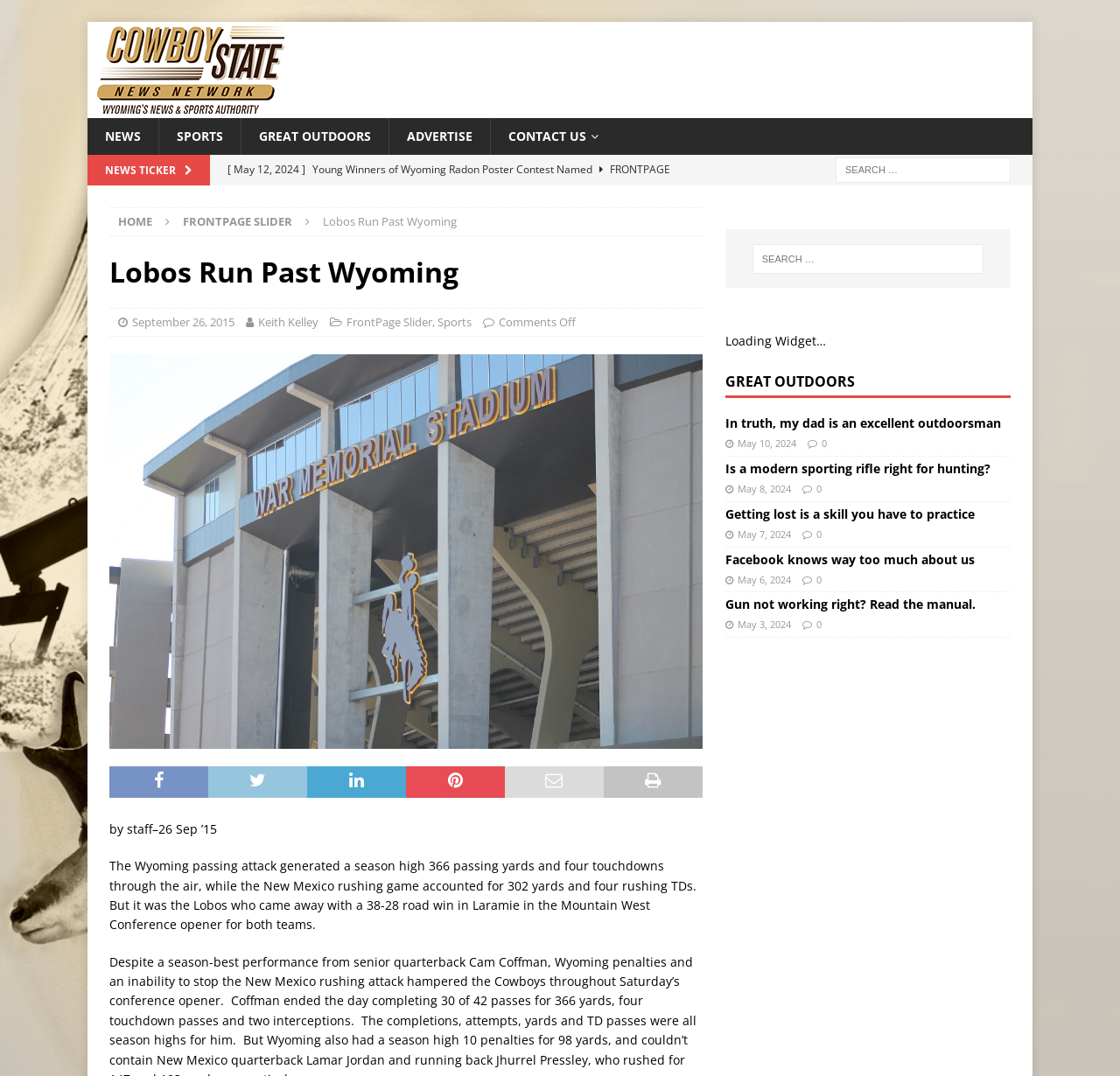What is the date of the article 'Lobos Run Past Wyoming'?
Using the details from the image, give an elaborate explanation to answer the question.

I found the answer by looking at the links below the article title, where it says 'September 26, 2015'. This is the date of the article.